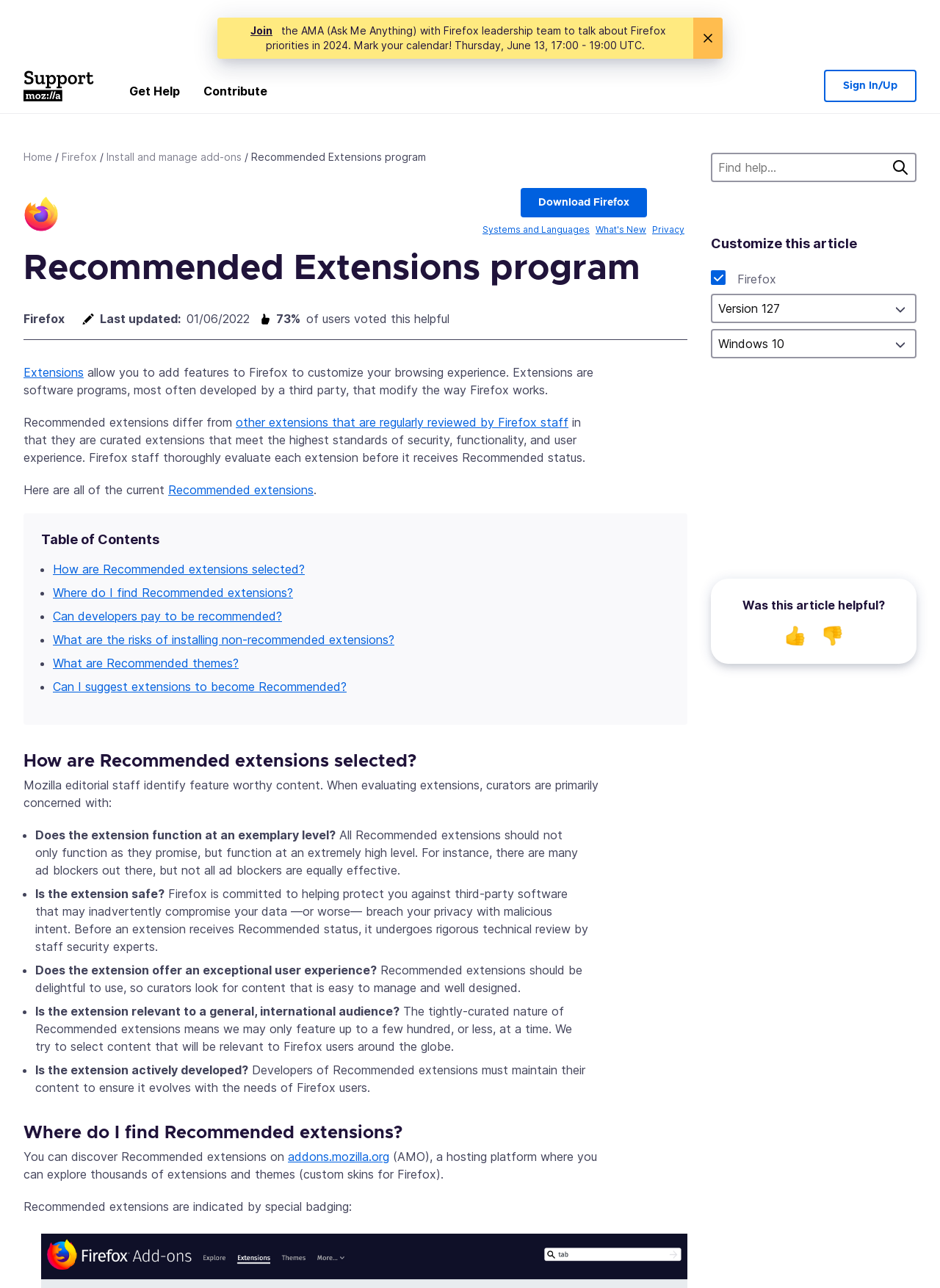What do curators look for when evaluating extensions?
Refer to the image and give a detailed answer to the question.

According to the webpage, when evaluating extensions, curators are primarily concerned with whether the extension functions at an exemplary level, is safe, offers an exceptional user experience, is relevant to a general international audience, and is actively developed.